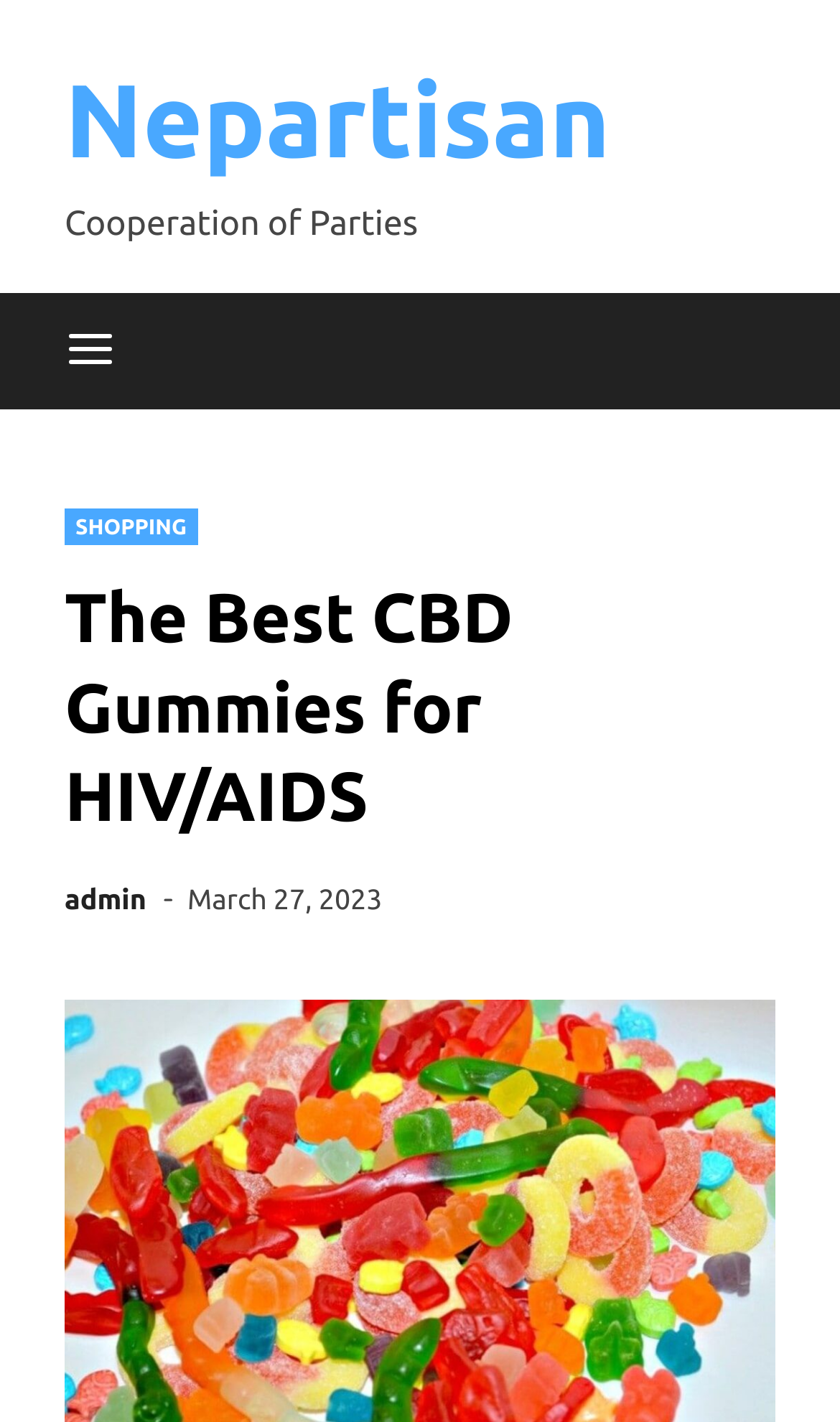Given the description: "Shopping", determine the bounding box coordinates of the UI element. The coordinates should be formatted as four float numbers between 0 and 1, [left, top, right, bottom].

[0.077, 0.358, 0.235, 0.383]